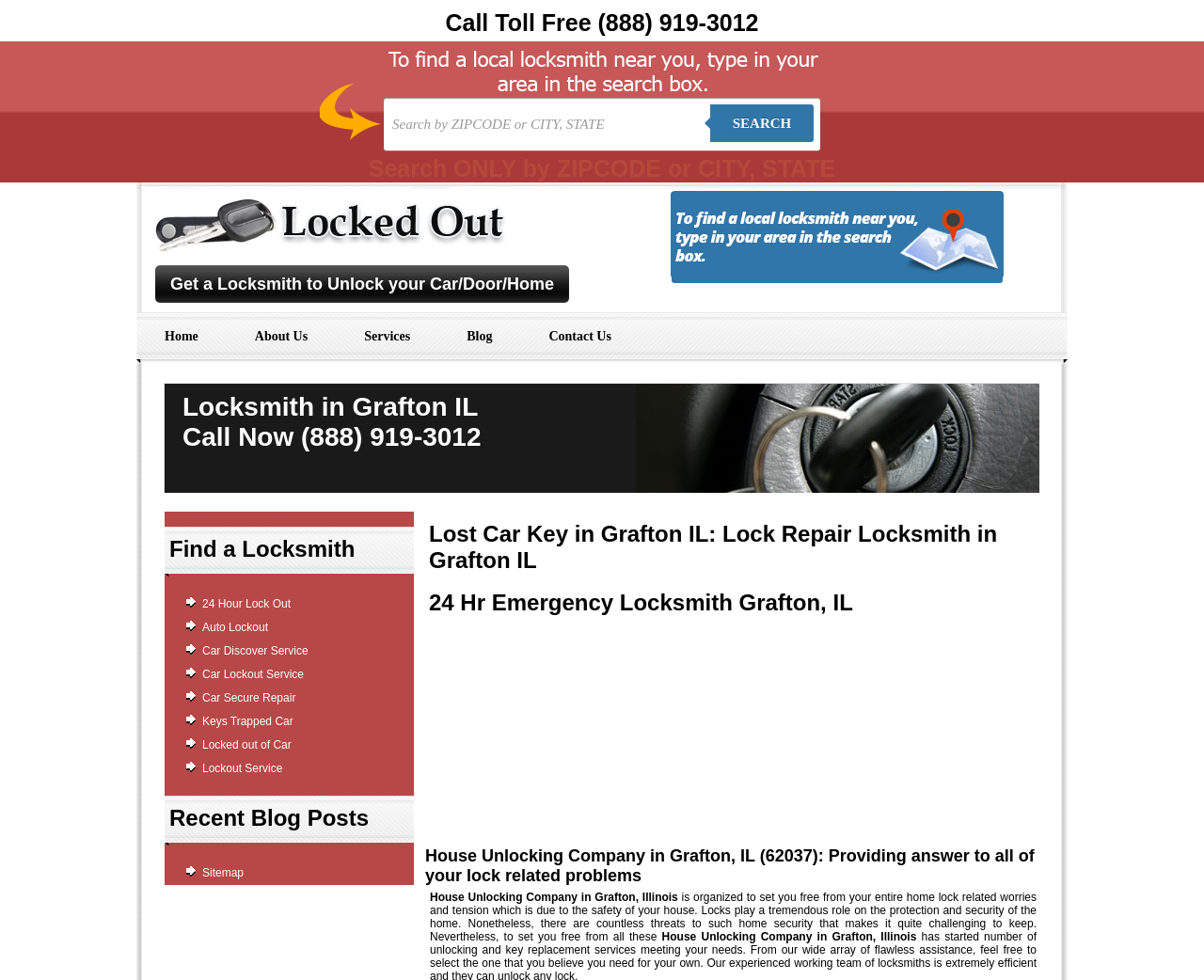Identify and extract the main heading from the webpage.

Locksmith in Grafton IL
Call Now (888) 919-3012